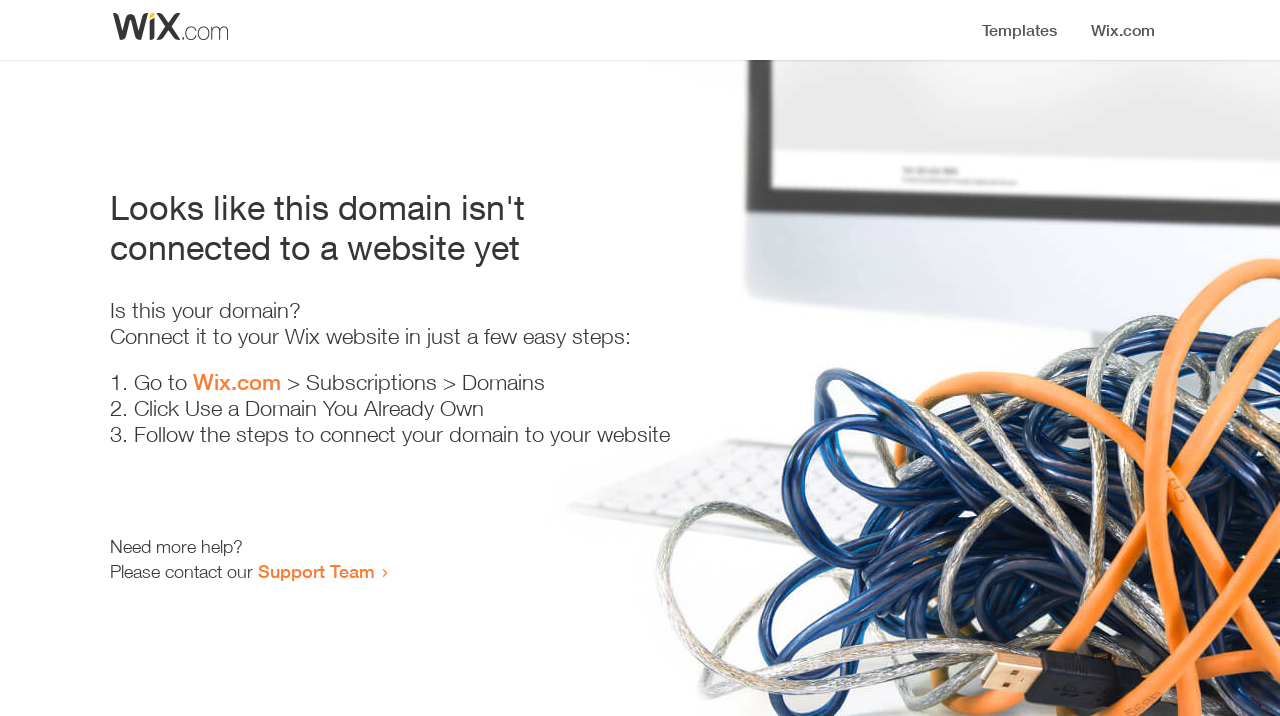Look at the image and give a detailed response to the following question: Where can I get more help?

The webpage provides a link to the 'Support Team' at the bottom, indicating that users can contact them for more help.